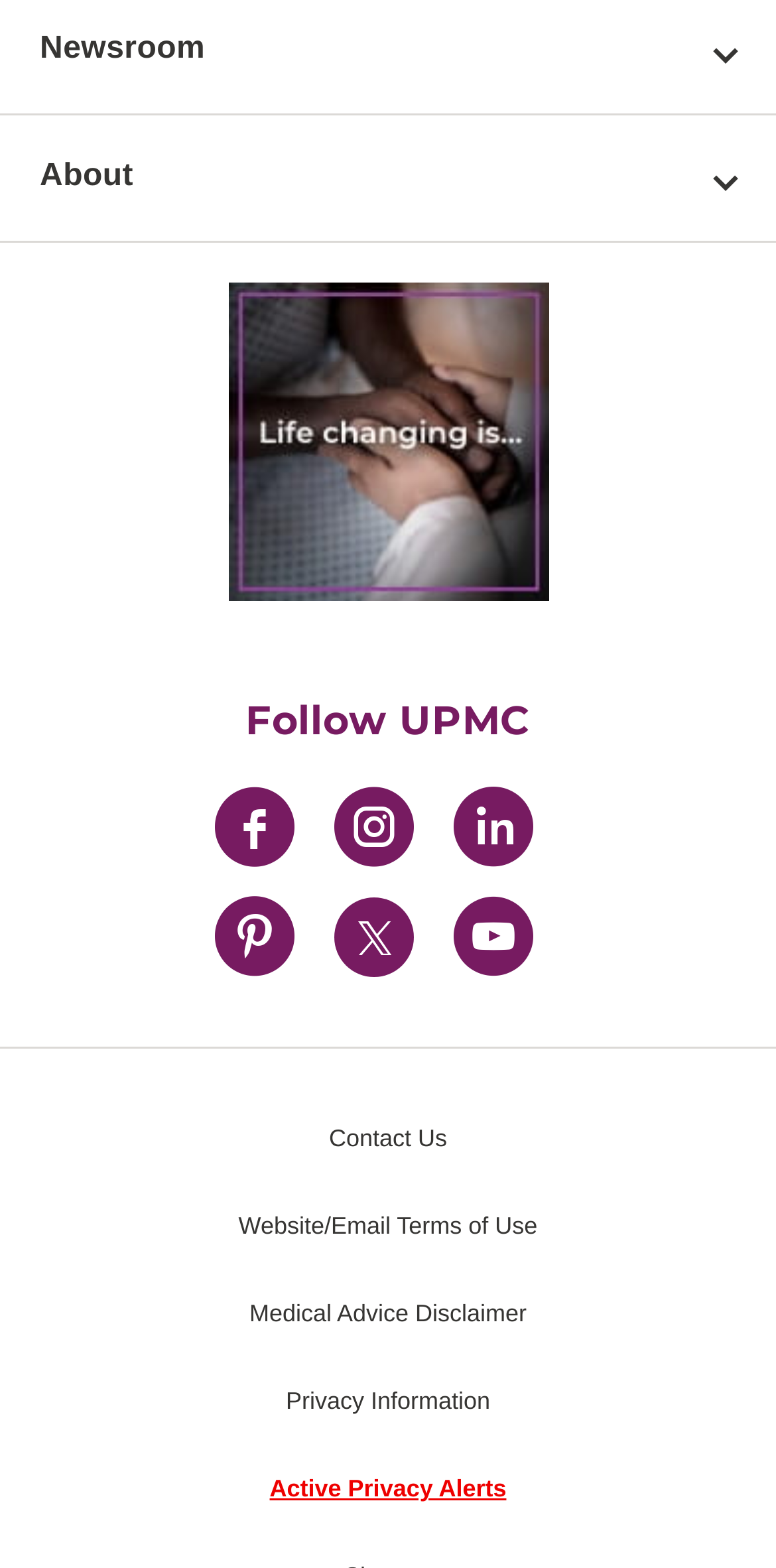Using the format (top-left x, top-left y, bottom-right x, bottom-right y), and given the element description, identify the bounding box coordinates within the screenshot: title="Home"

None